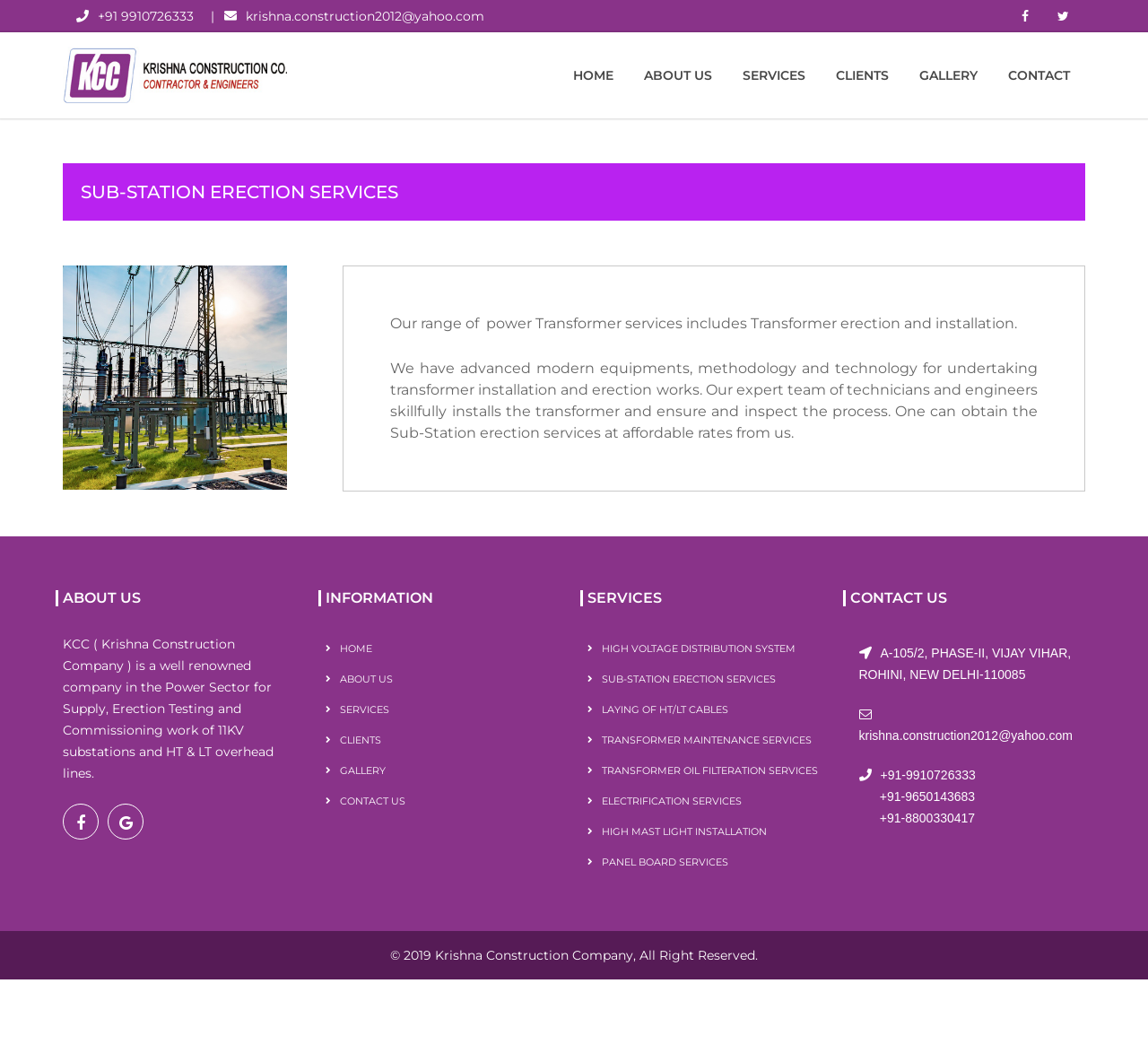Identify the bounding box coordinates of the clickable region necessary to fulfill the following instruction: "Click the phone number +91 9910726333". The bounding box coordinates should be four float numbers between 0 and 1, i.e., [left, top, right, bottom].

[0.085, 0.008, 0.169, 0.023]